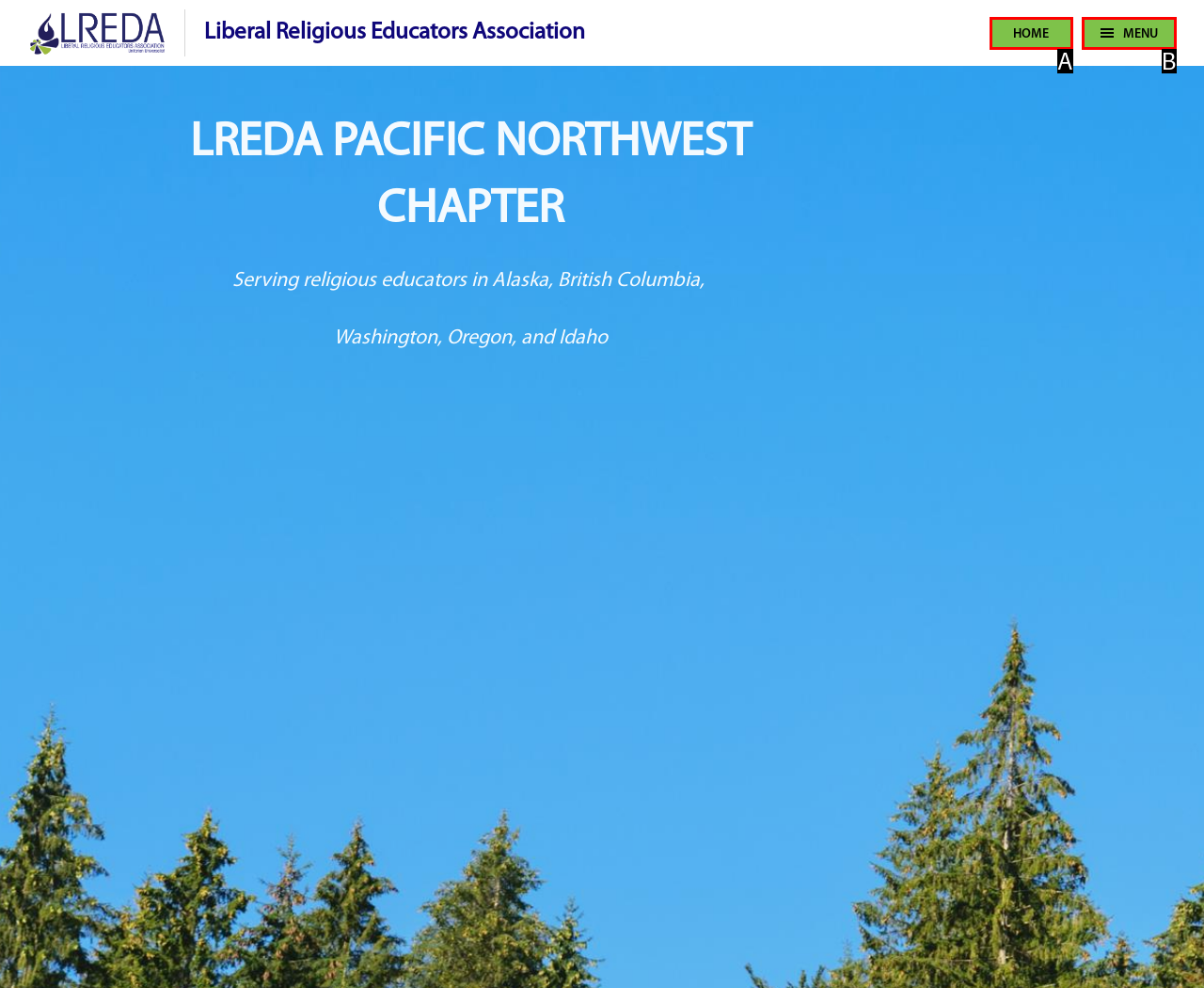Select the option that matches the description: Menu. Answer with the letter of the correct option directly.

B